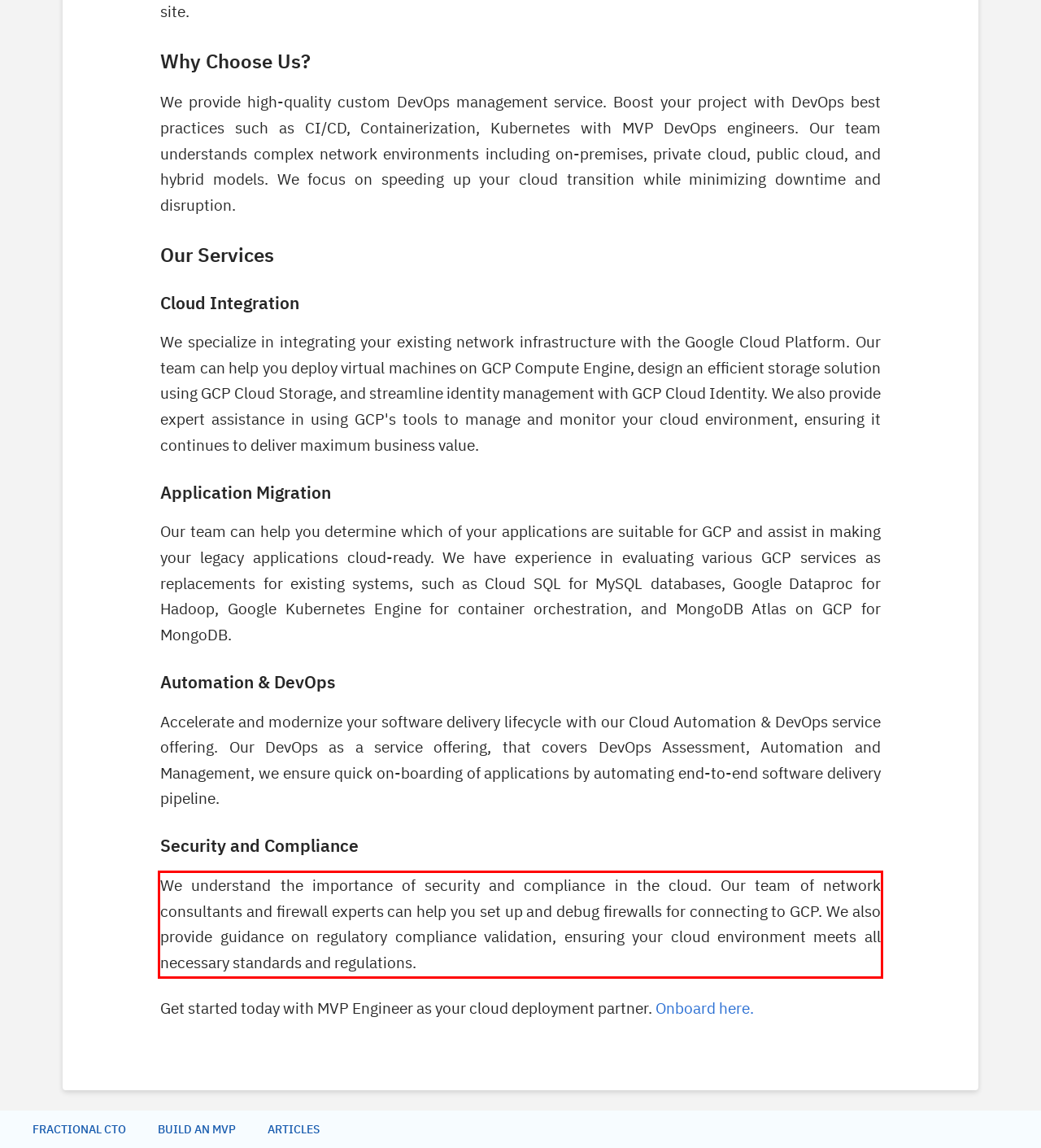You are provided with a screenshot of a webpage that includes a red bounding box. Extract and generate the text content found within the red bounding box.

We understand the importance of security and compliance in the cloud. Our team of network consultants and firewall experts can help you set up and debug firewalls for connecting to GCP. We also provide guidance on regulatory compliance validation, ensuring your cloud environment meets all necessary standards and regulations.